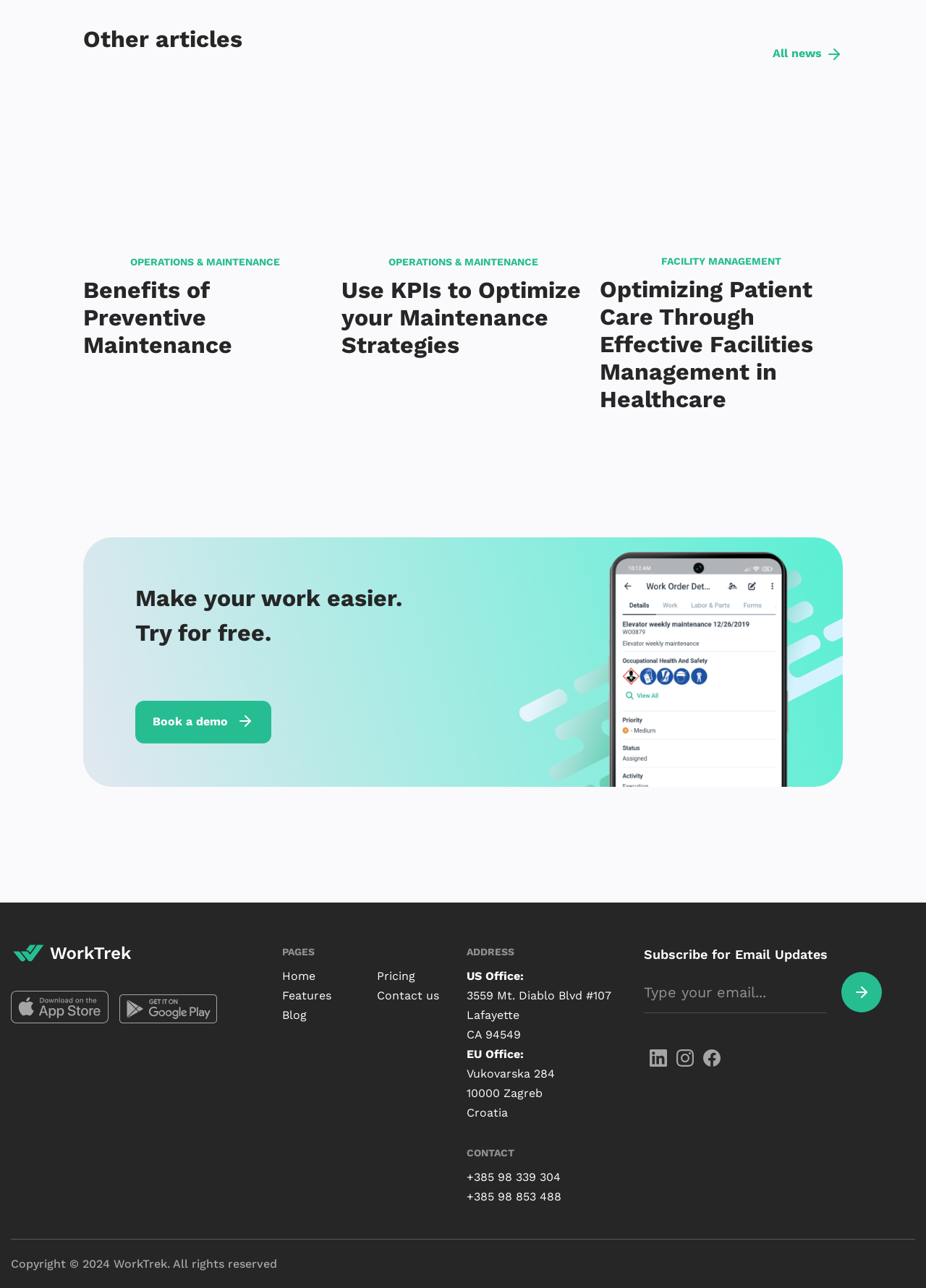What is the primary function of the 'Submit' button?
Respond to the question with a well-detailed and thorough answer.

The 'Submit' button is located near the textbox to enter an email address and the heading 'Subscribe for Email Updates'. This suggests that the primary function of the 'Submit' button is to submit the email address to receive updates.